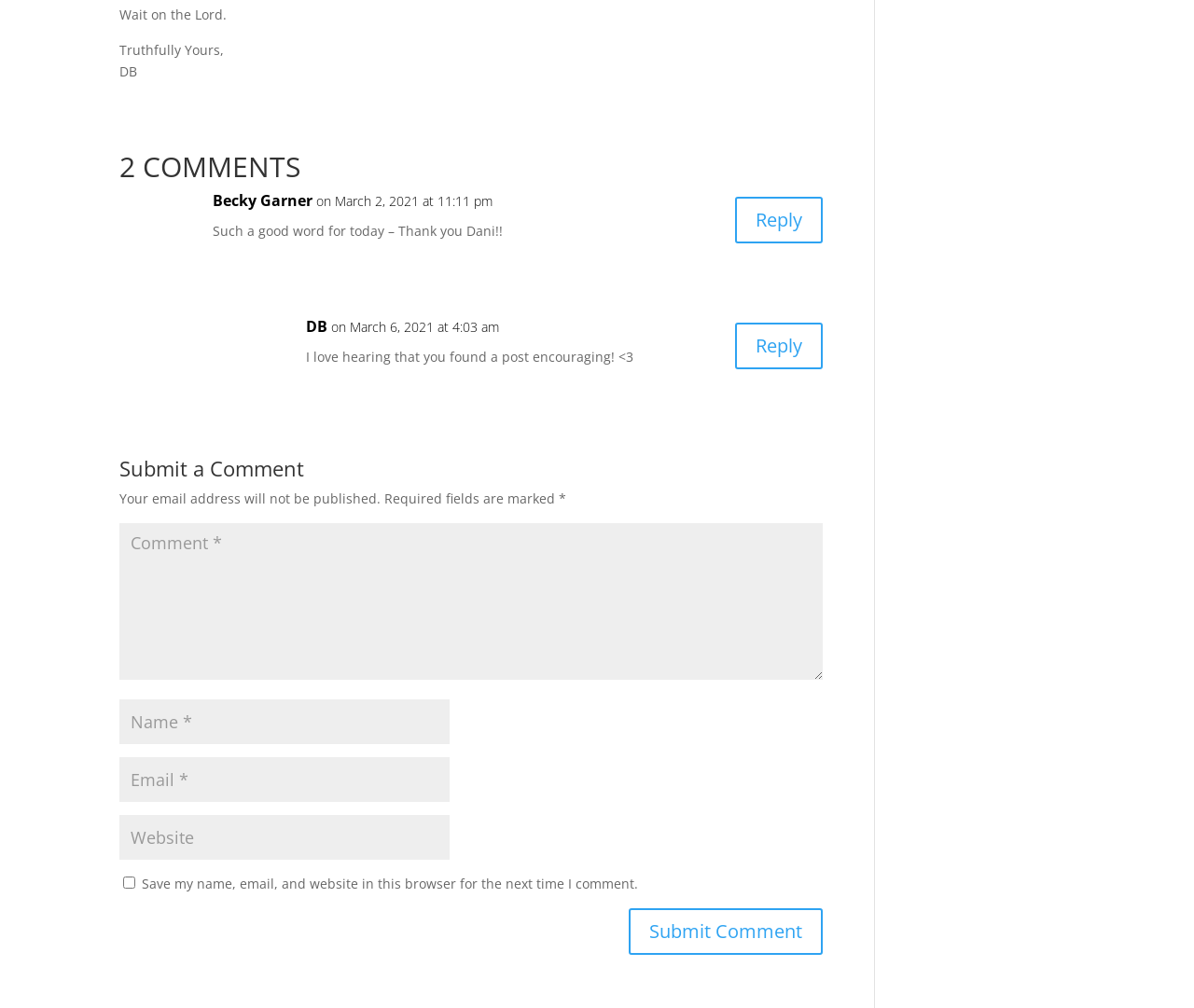Determine the bounding box coordinates for the UI element with the following description: "input value="Comment *" name="comment"". The coordinates should be four float numbers between 0 and 1, represented as [left, top, right, bottom].

[0.1, 0.519, 0.689, 0.674]